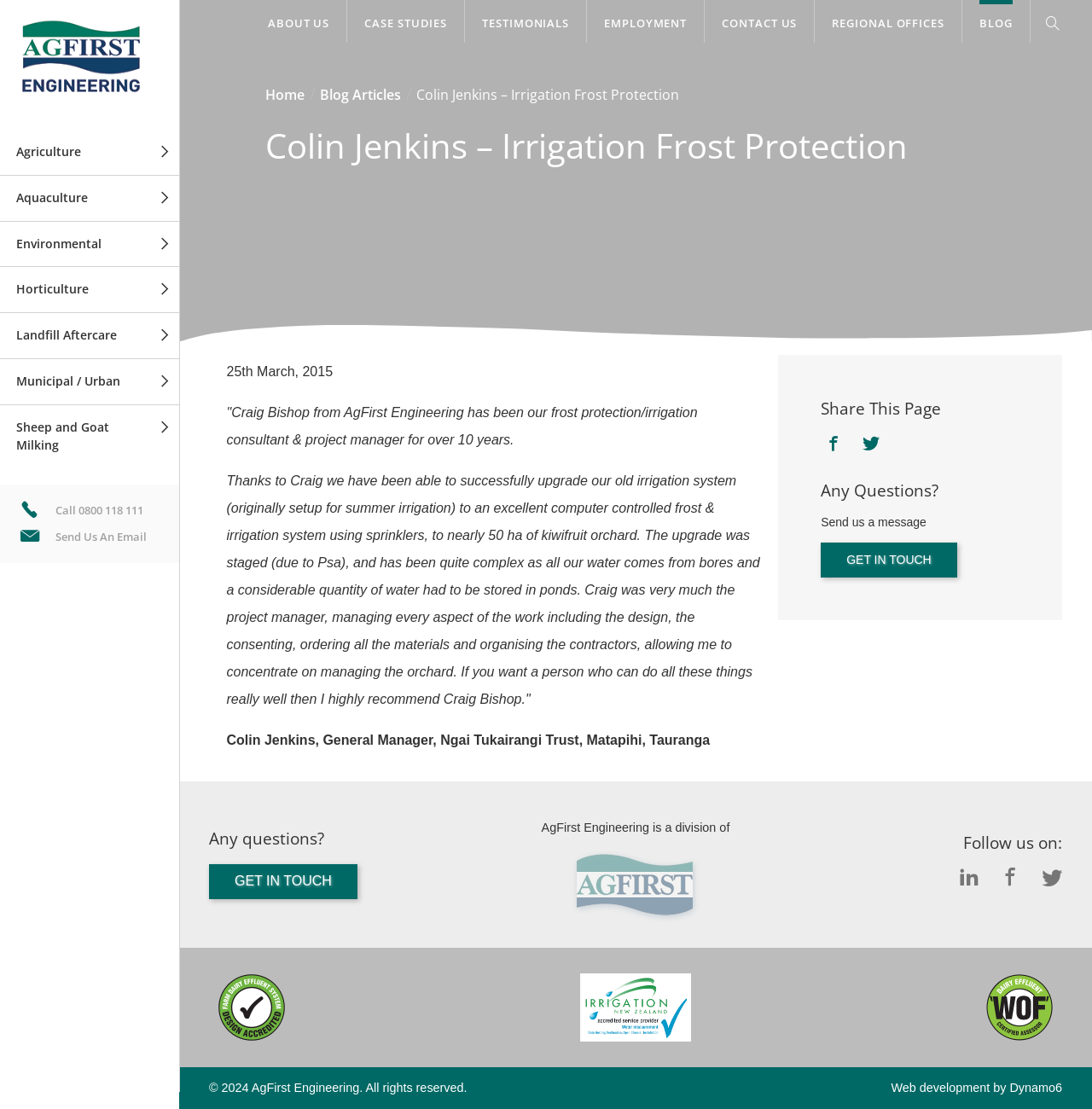Provide the bounding box coordinates of the HTML element this sentence describes: "Effluent Storage Solutions".

[0.016, 0.212, 0.157, 0.244]